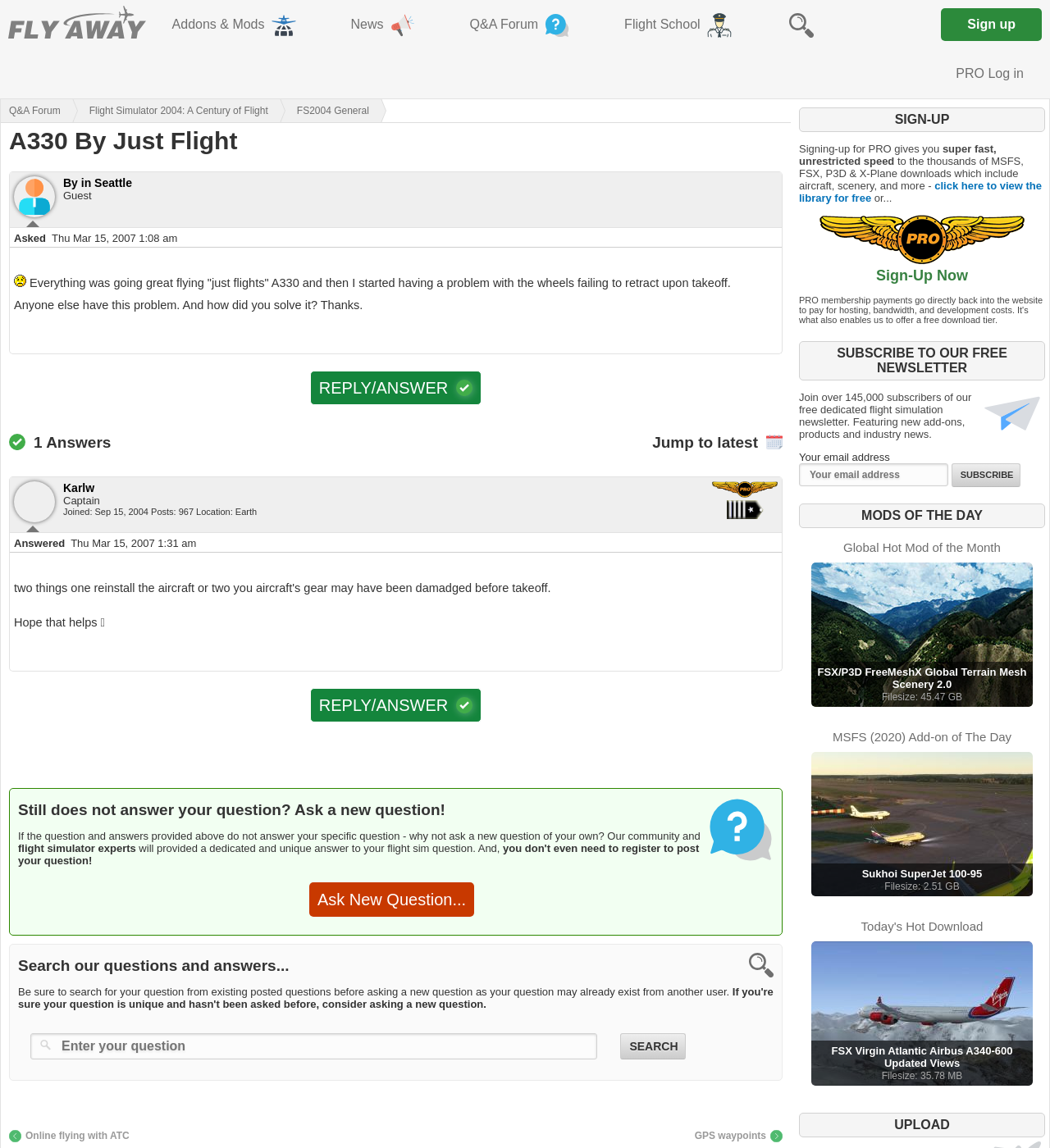Explain the contents of the webpage comprehensively.

This webpage is a question and answer forum dedicated to flight simulation, specifically for Flight Simulator 2004: A Century of Flight. At the top of the page, there is a navigation menu with links to various sections, including Addons & Mods, News, Q&A Forum, Flight School, and Search. 

Below the navigation menu, there is a heading that displays the title of the question being discussed, "A330 By Just Flight." To the right of the heading, there is a description of the user who posted the question, including their username and the date they joined the forum.

The question itself is displayed in a large font, and it describes a problem the user is experiencing with the wheels of the A330 aircraft failing to retract upon takeoff. The user is asking if anyone else has experienced this problem and how they solved it.

Below the question, there is a button to reply or answer the question. There is also a section that displays the answers to the question, with the most recent answer at the top. Each answer includes the username of the person who answered, their location, and the date they answered.

Further down the page, there is a section that encourages users to ask a new question if the existing answers do not solve their problem. There is also a search box where users can search for existing questions and answers.

On the right side of the page, there are several sections, including a search function, a section to sign up for a PRO account, and a section to subscribe to a free newsletter. There are also links to various flight simulation resources, including online flying with ATC and GPS waypoints.

At the bottom of the page, there are sections that display the mods of the day, including a global hot mod of the month and add-ons of the day for different flight simulators.